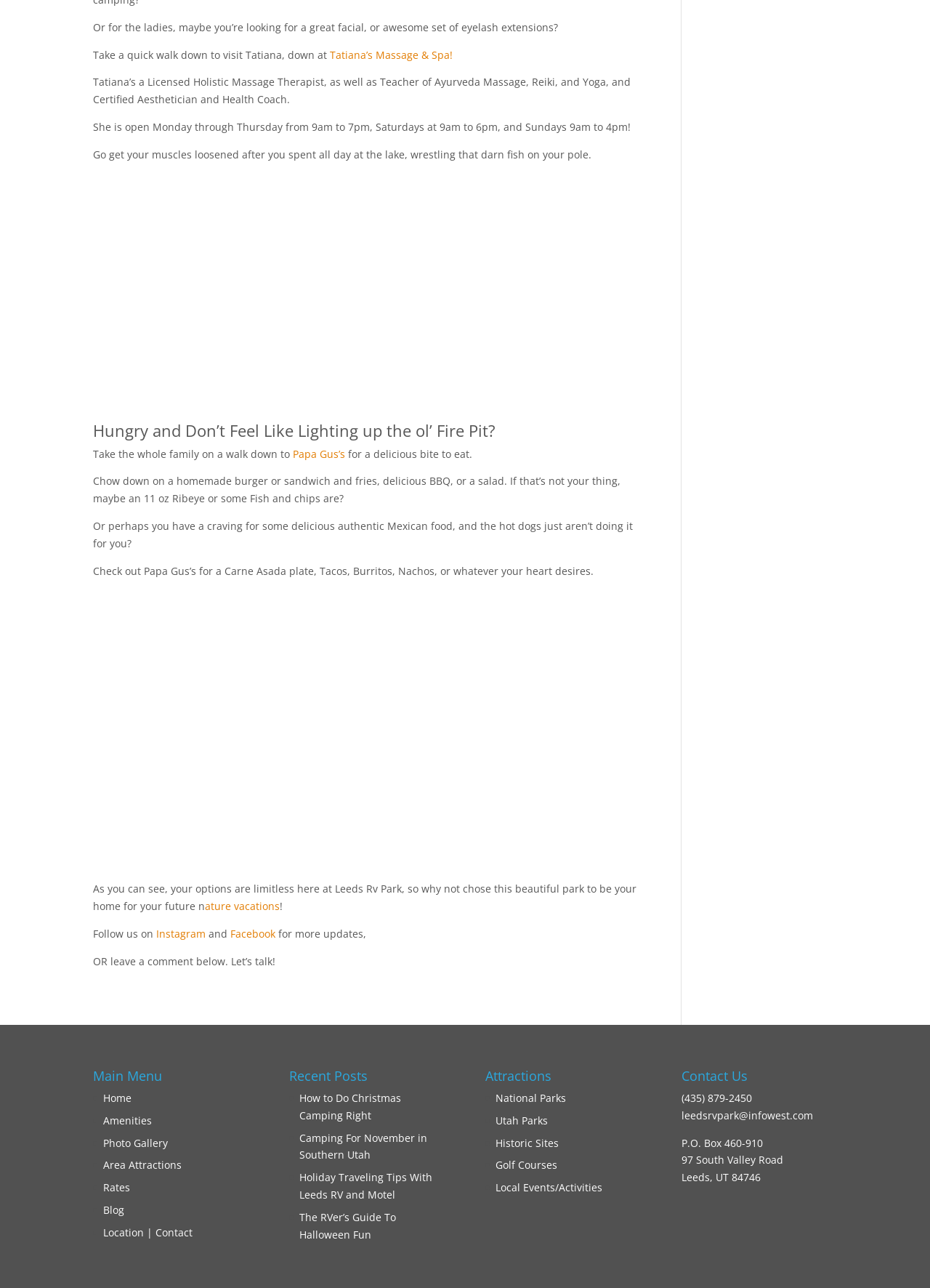Can you pinpoint the bounding box coordinates for the clickable element required for this instruction: "Check out Papa Gus’s"? The coordinates should be four float numbers between 0 and 1, i.e., [left, top, right, bottom].

[0.315, 0.347, 0.371, 0.358]